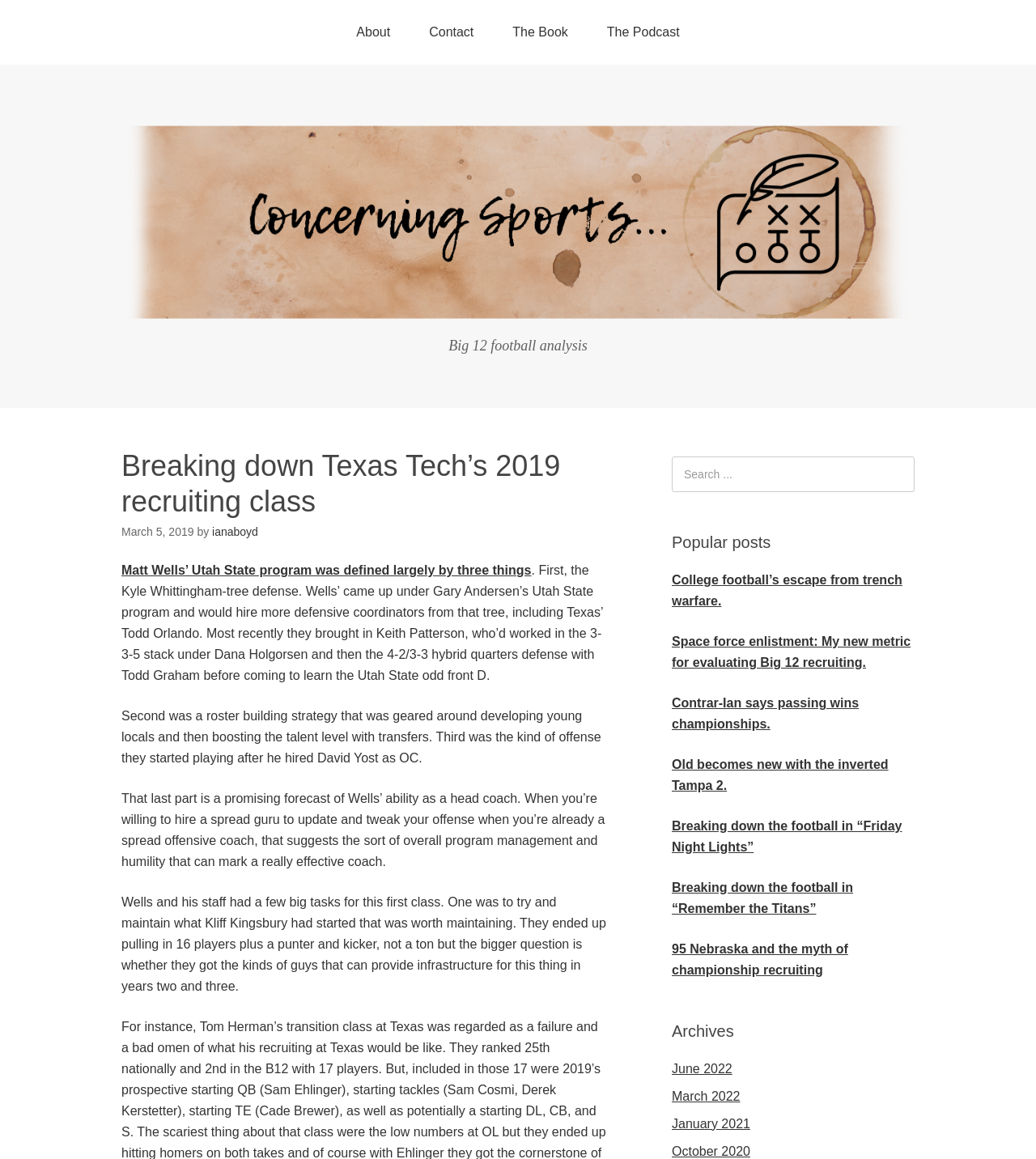Pinpoint the bounding box coordinates of the clickable area necessary to execute the following instruction: "Read the 'Breaking down Texas Tech’s 2019 recruiting class' article". The coordinates should be given as four float numbers between 0 and 1, namely [left, top, right, bottom].

[0.117, 0.387, 0.586, 0.447]